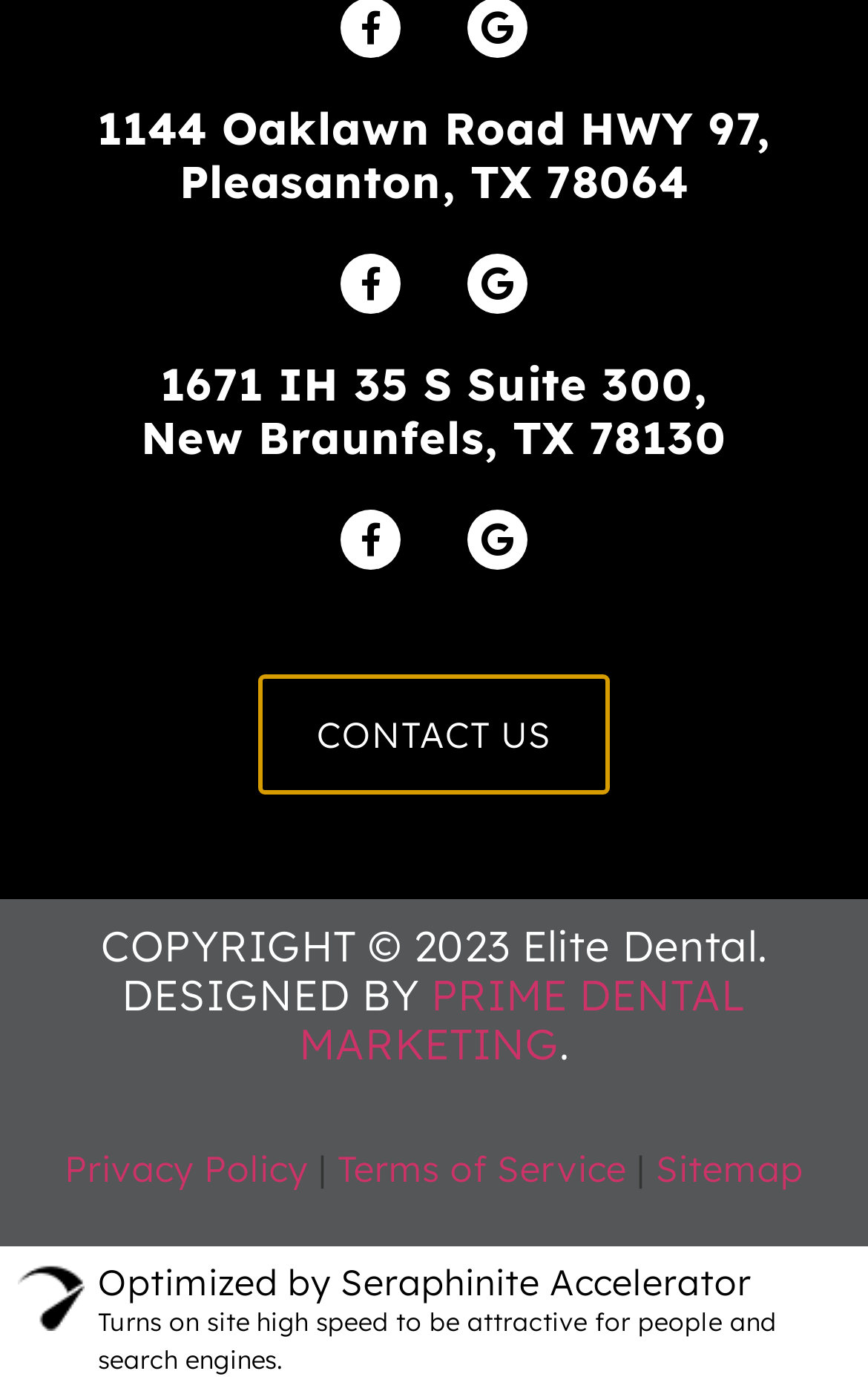Given the description: "contact us", determine the bounding box coordinates of the UI element. The coordinates should be formatted as four float numbers between 0 and 1, [left, top, right, bottom].

[0.298, 0.484, 0.702, 0.571]